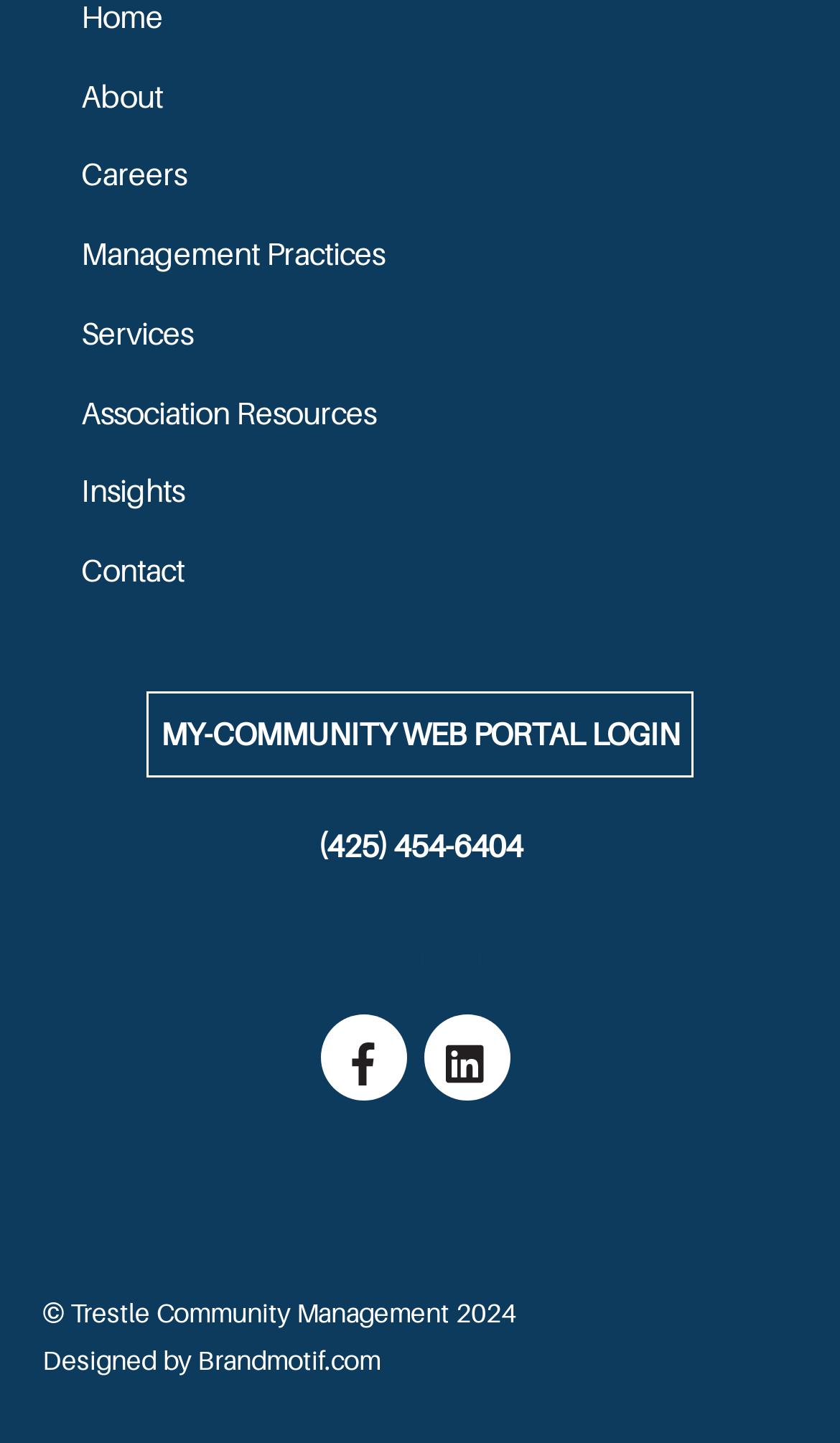Specify the bounding box coordinates for the region that must be clicked to perform the given instruction: "Login to MY-COMMUNITY WEB PORTAL".

[0.174, 0.479, 0.826, 0.539]